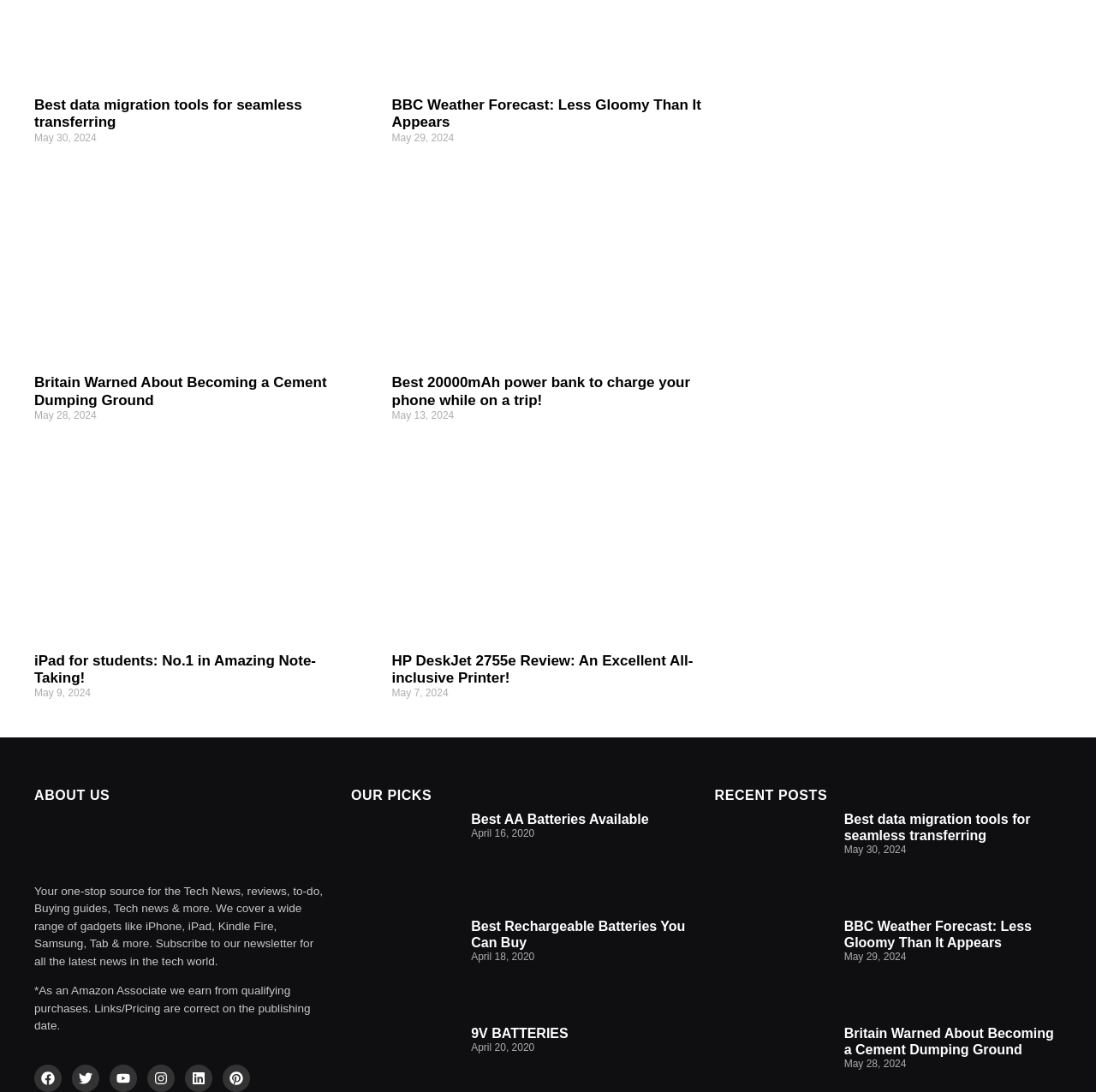What is the topic of the section with the heading 'OUR PICKS'?
Look at the image and respond with a single word or a short phrase.

Product reviews